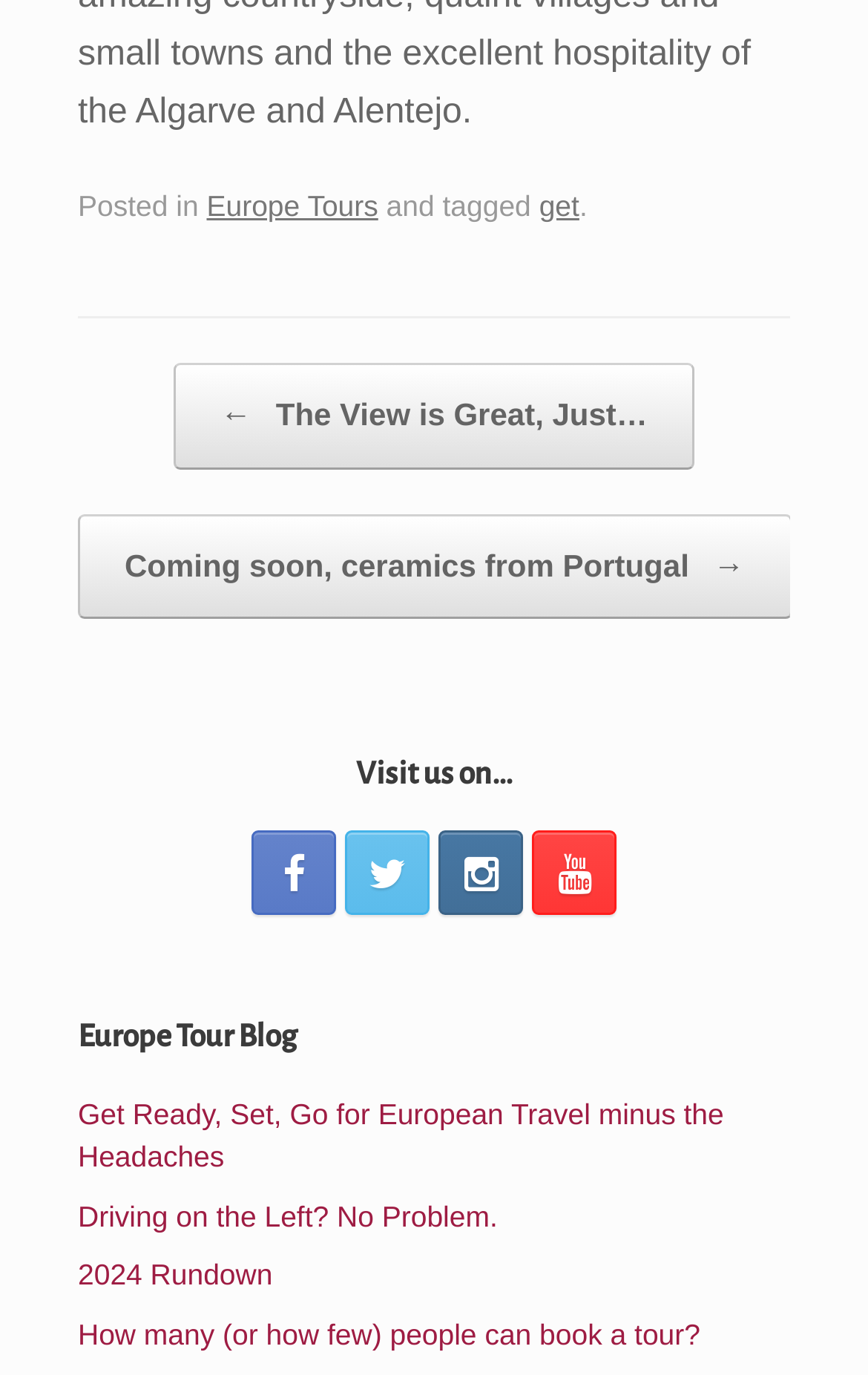Using the webpage screenshot, find the UI element described by 2024 Rundown. Provide the bounding box coordinates in the format (top-left x, top-left y, bottom-right x, bottom-right y), ensuring all values are floating point numbers between 0 and 1.

[0.09, 0.915, 0.314, 0.939]